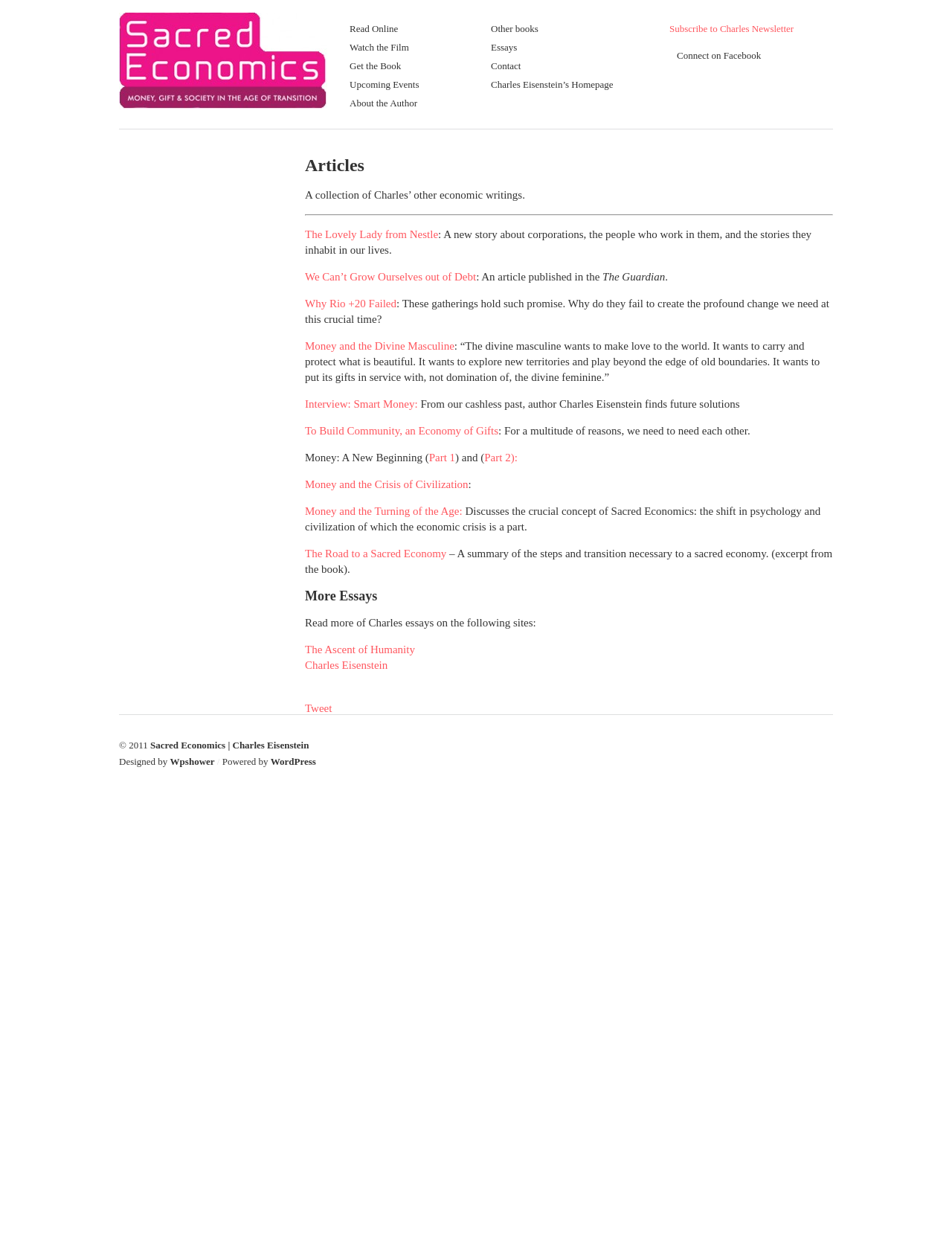Pinpoint the bounding box coordinates of the clickable area needed to execute the instruction: "Watch the film". The coordinates should be specified as four float numbers between 0 and 1, i.e., [left, top, right, bottom].

[0.367, 0.034, 0.43, 0.043]